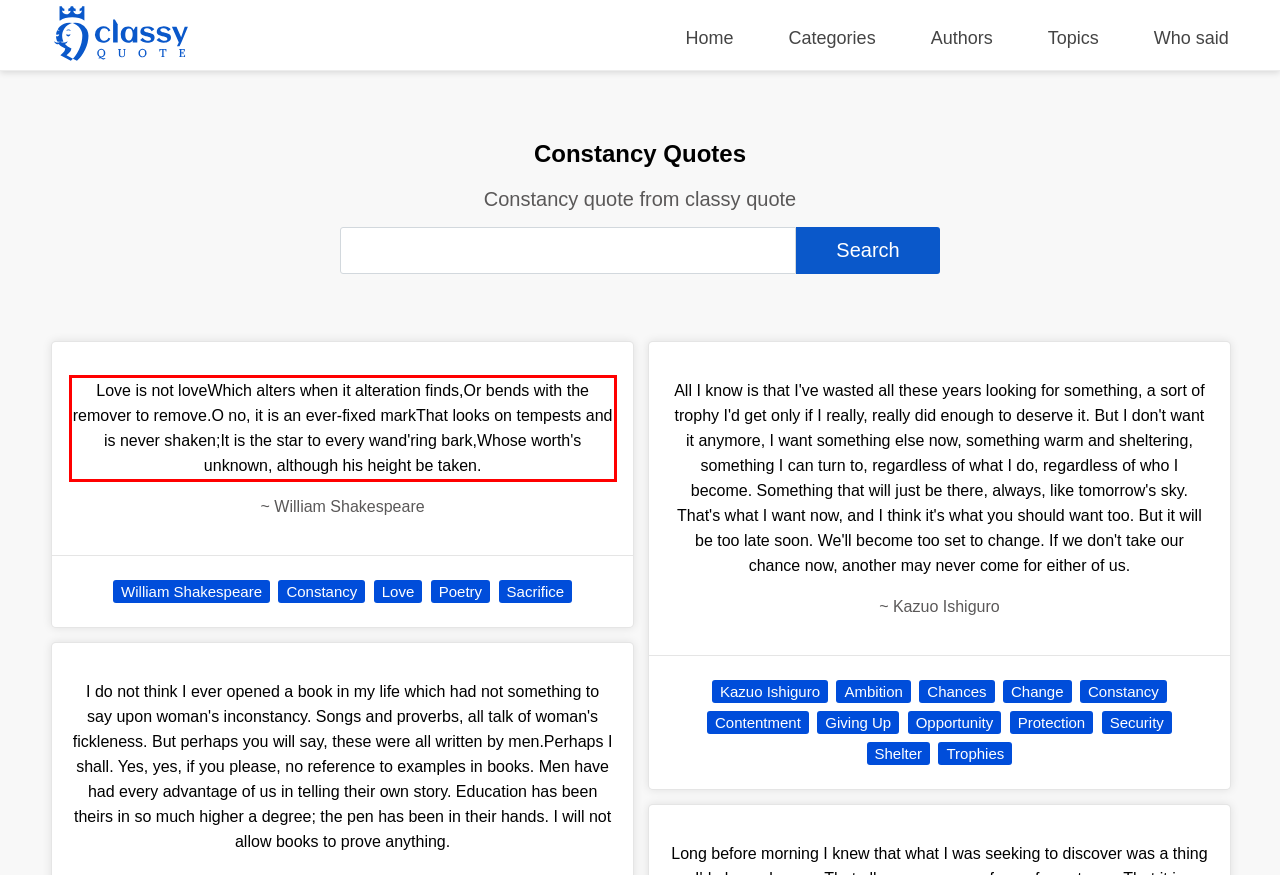Using the webpage screenshot, recognize and capture the text within the red bounding box.

Love is not loveWhich alters when it alteration finds,Or bends with the remover to remove.O no, it is an ever-fixed markThat looks on tempests and is never shaken;It is the star to every wand'ring bark,Whose worth's unknown, although his height be taken.